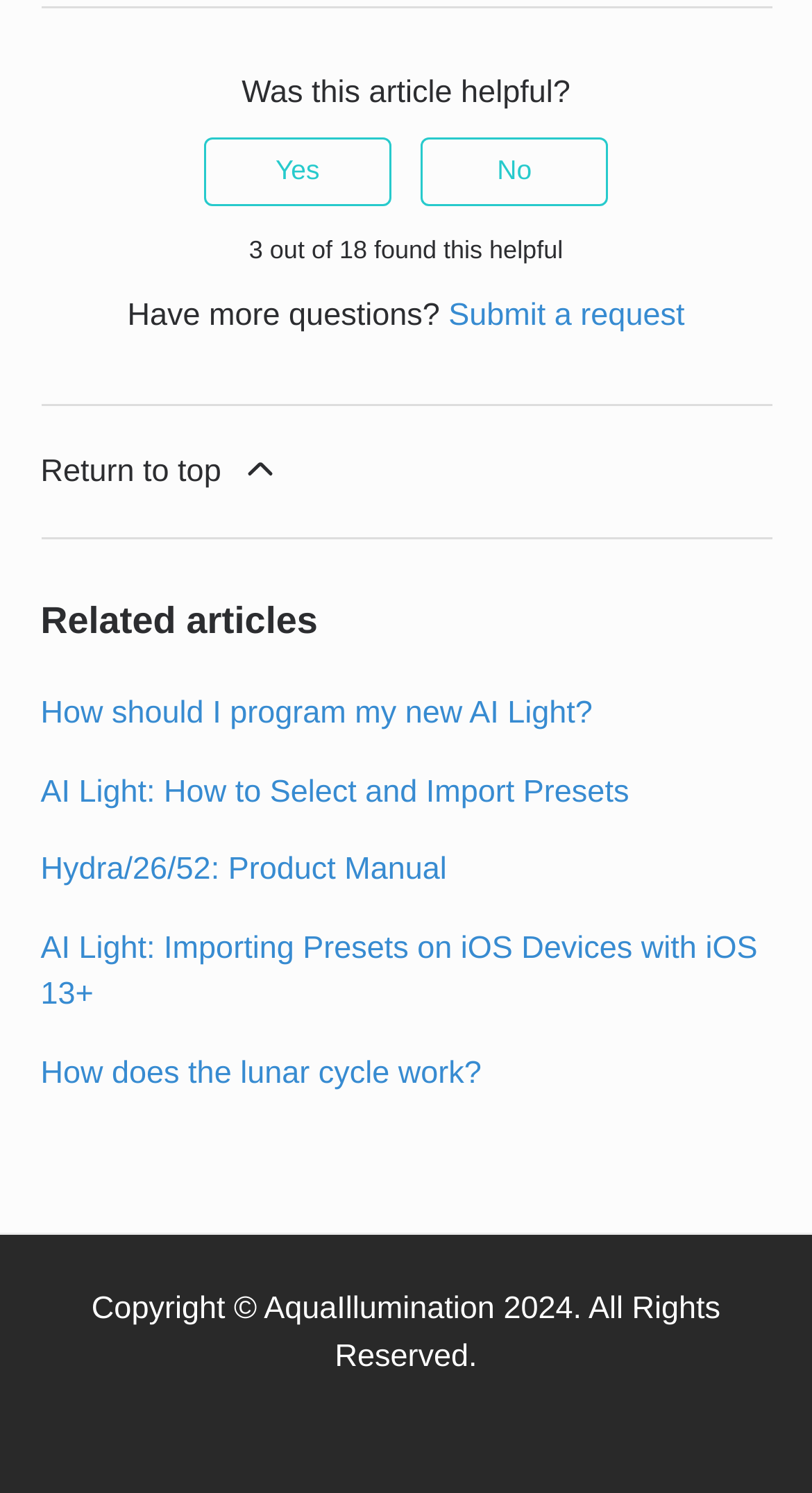Using the provided description: "Submit a request", find the bounding box coordinates of the corresponding UI element. The output should be four float numbers between 0 and 1, in the format [left, top, right, bottom].

[0.552, 0.2, 0.843, 0.224]